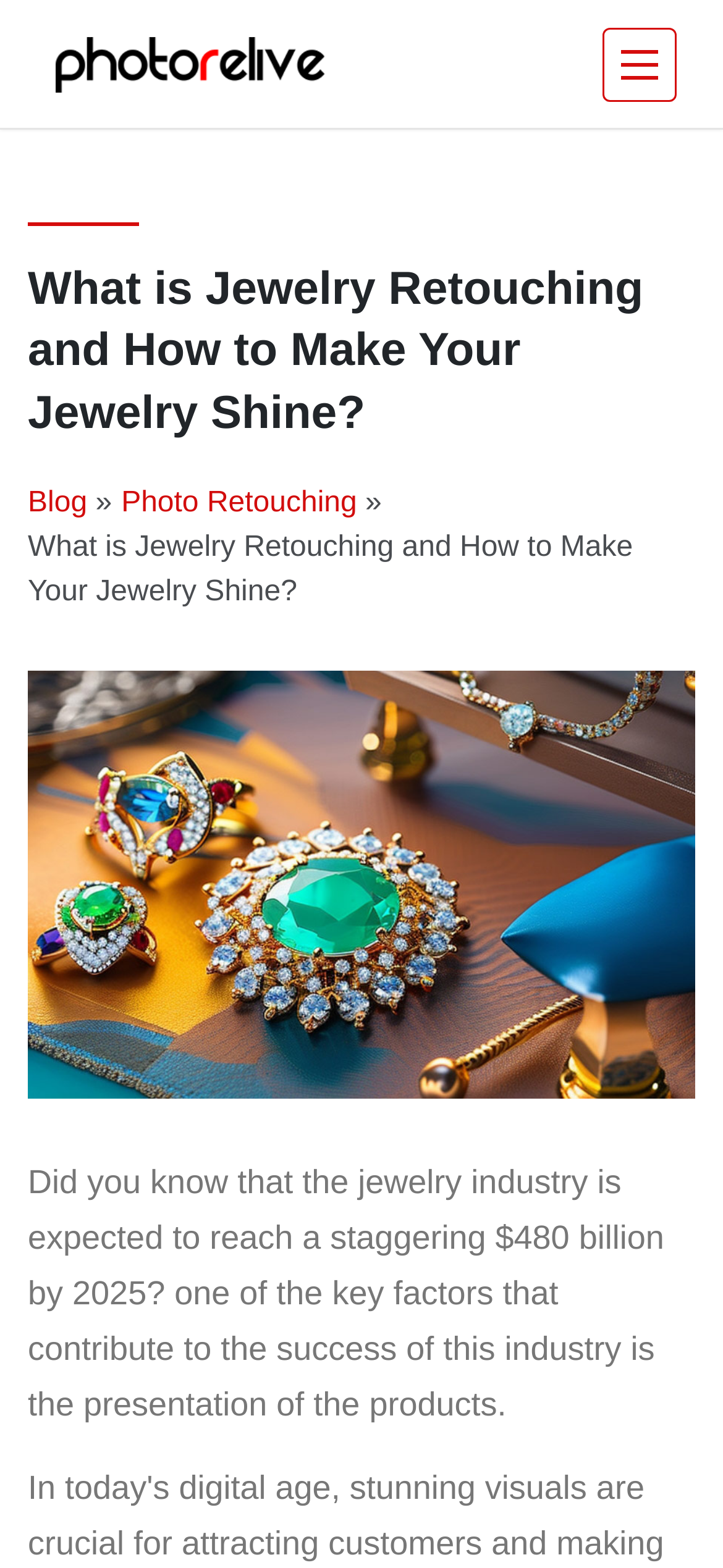What is the expected value of the jewelry industry by 2025? From the image, respond with a single word or brief phrase.

$480 billion